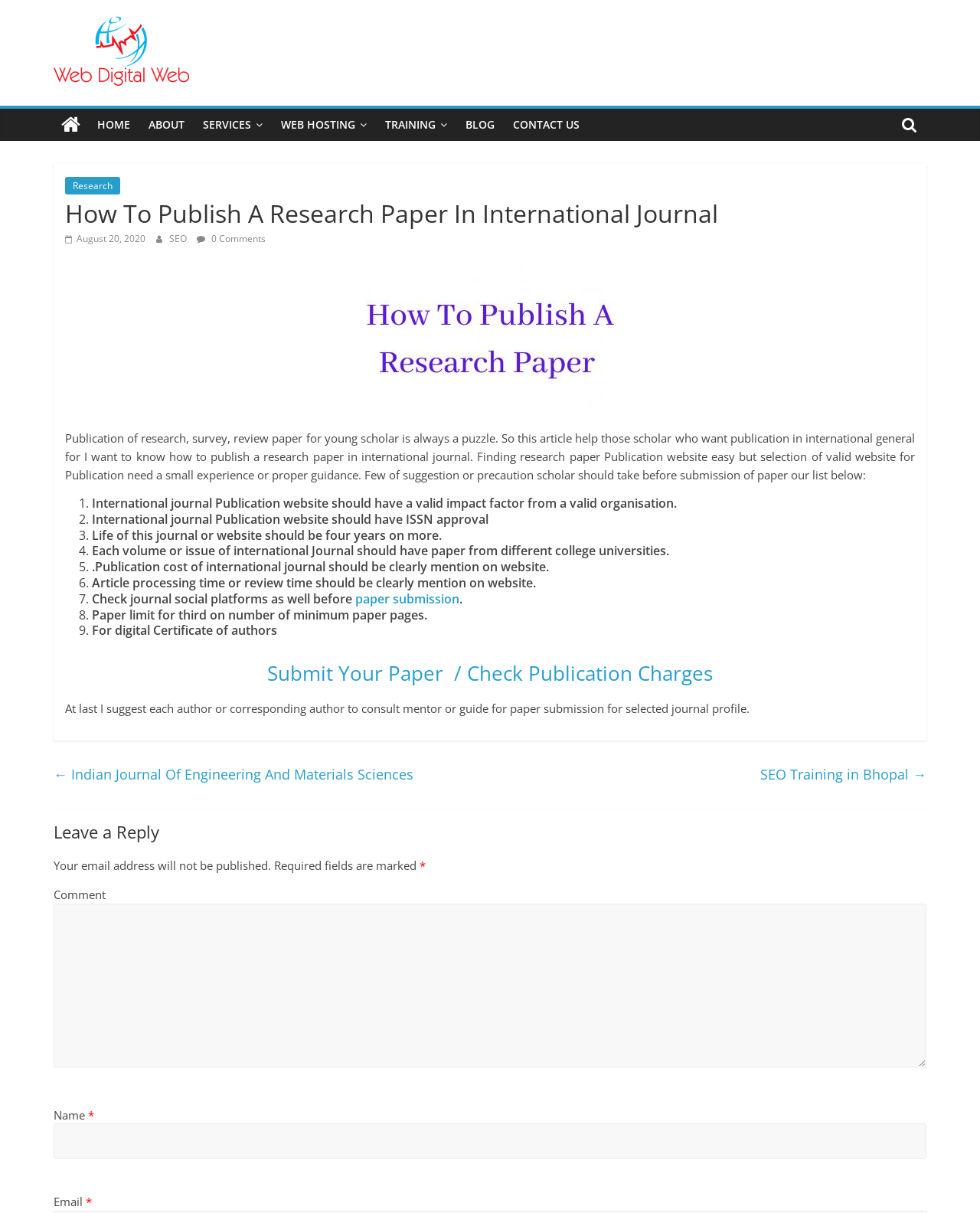What is the author's suggestion for paper submission?
Look at the image and answer the question with a single word or phrase.

Consult a mentor or guide